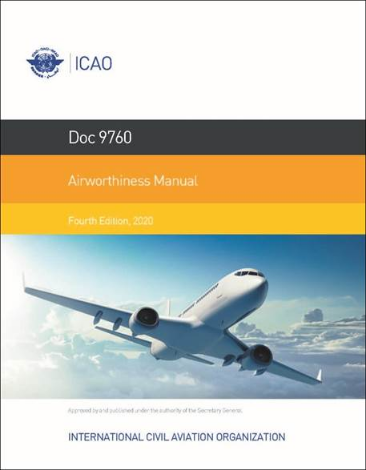What is the edition of the manual?
Could you answer the question with a detailed and thorough explanation?

The edition of the manual is specified on the cover, which is the 'Fourth Edition'. This information is provided along with the publication year, 2020, and is part of the detailed publication information on the cover.